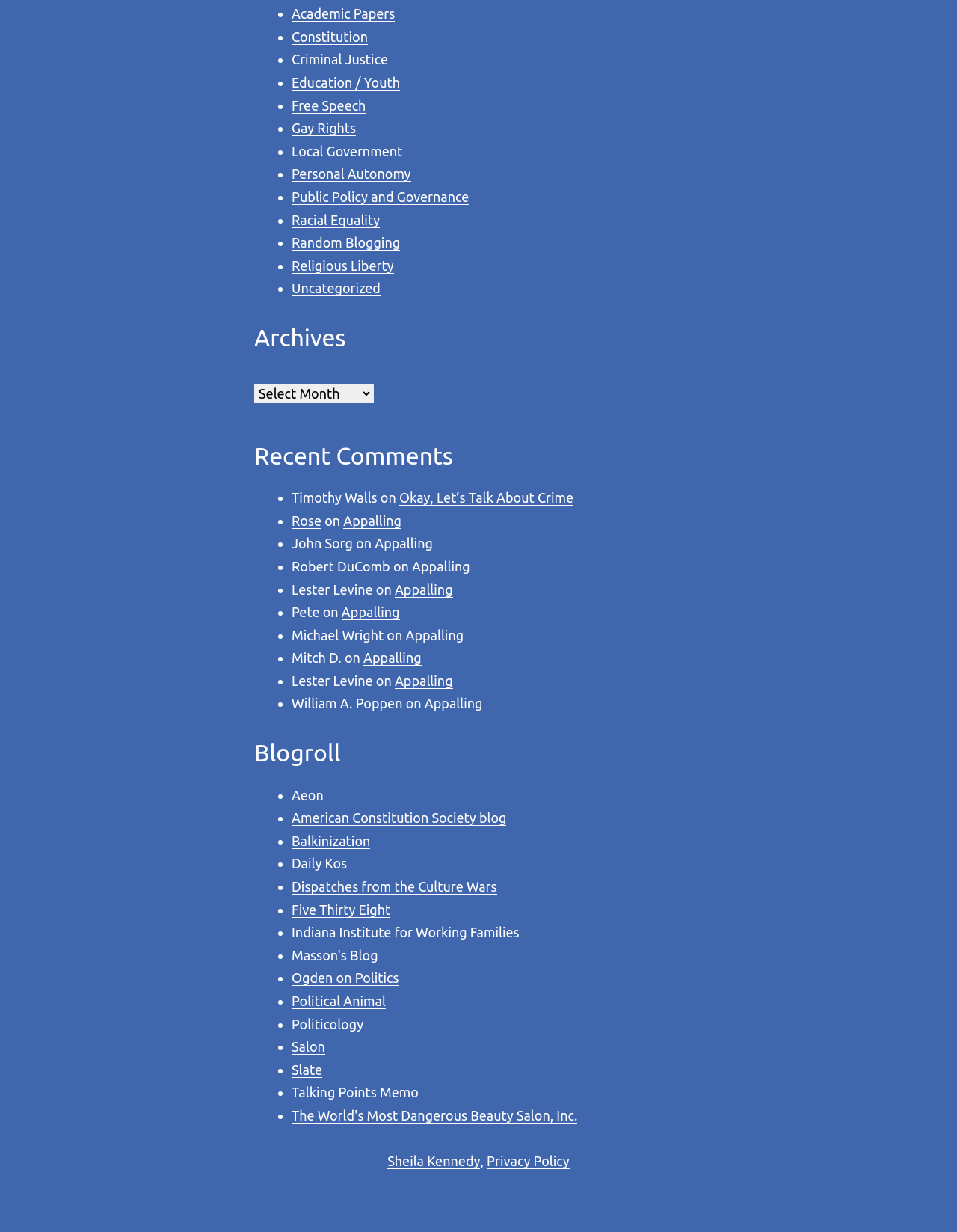Please locate the bounding box coordinates of the region I need to click to follow this instruction: "Explore 'Balkinization'".

[0.305, 0.676, 0.387, 0.689]